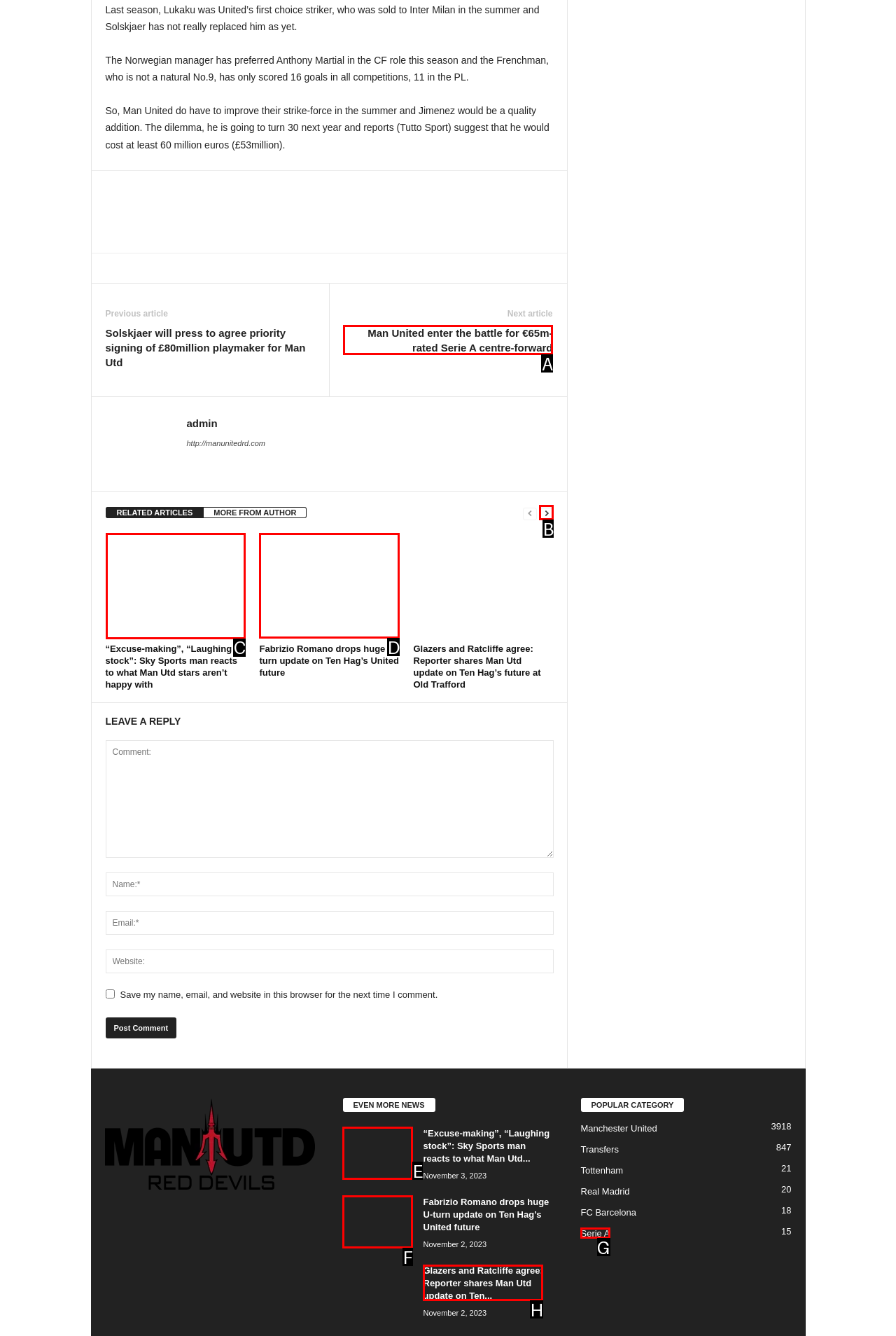Identify the correct UI element to click to follow this instruction: Read the article '“Excuse-making”, “Laughing stock”: Sky Sports man reacts to what Man Utd stars aren’t happy with'
Respond with the letter of the appropriate choice from the displayed options.

C